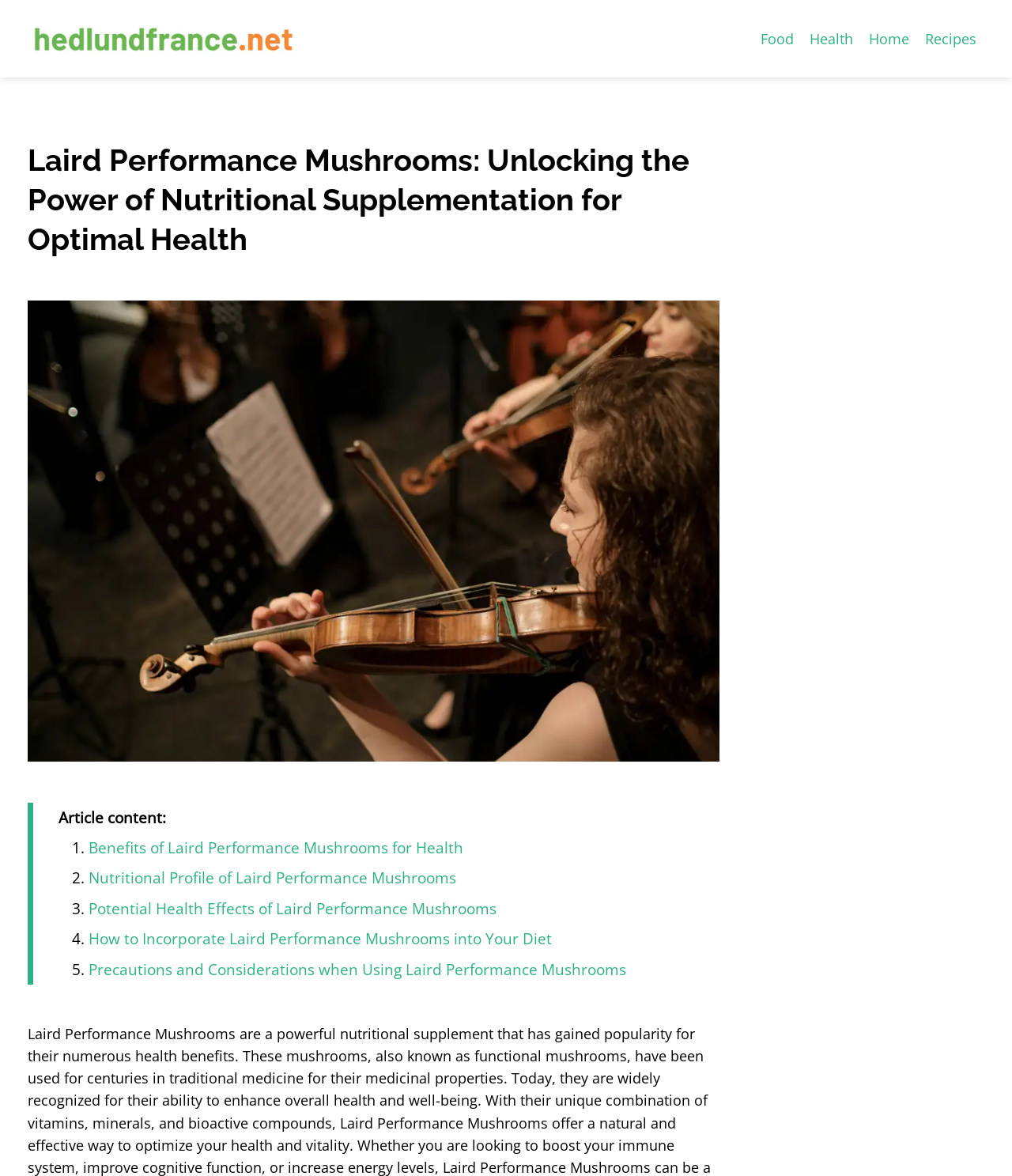Please find the bounding box coordinates of the section that needs to be clicked to achieve this instruction: "Learn about the 'Nutritional Profile of Laird Performance Mushrooms'".

[0.088, 0.737, 0.451, 0.755]